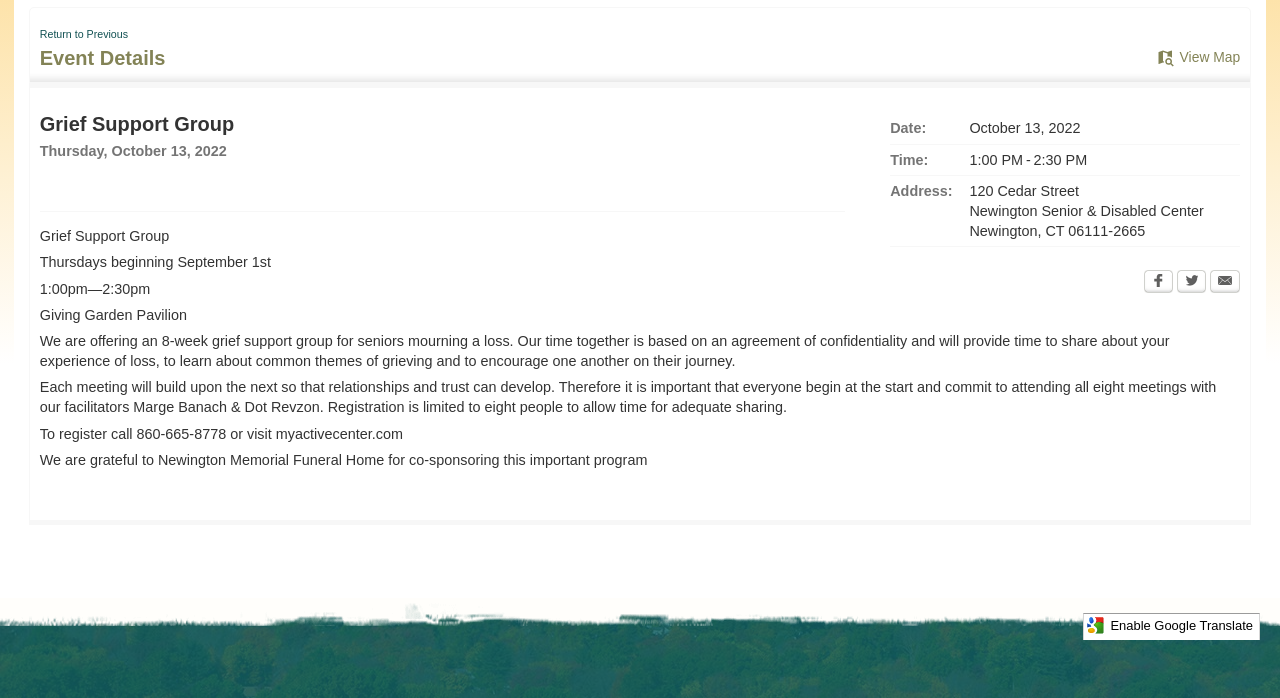Using floating point numbers between 0 and 1, provide the bounding box coordinates in the format (top-left x, top-left y, bottom-right x, bottom-right y). Locate the UI element described here: parent_node: June2024 title="Previous month"

[0.122, 0.007, 0.169, 0.053]